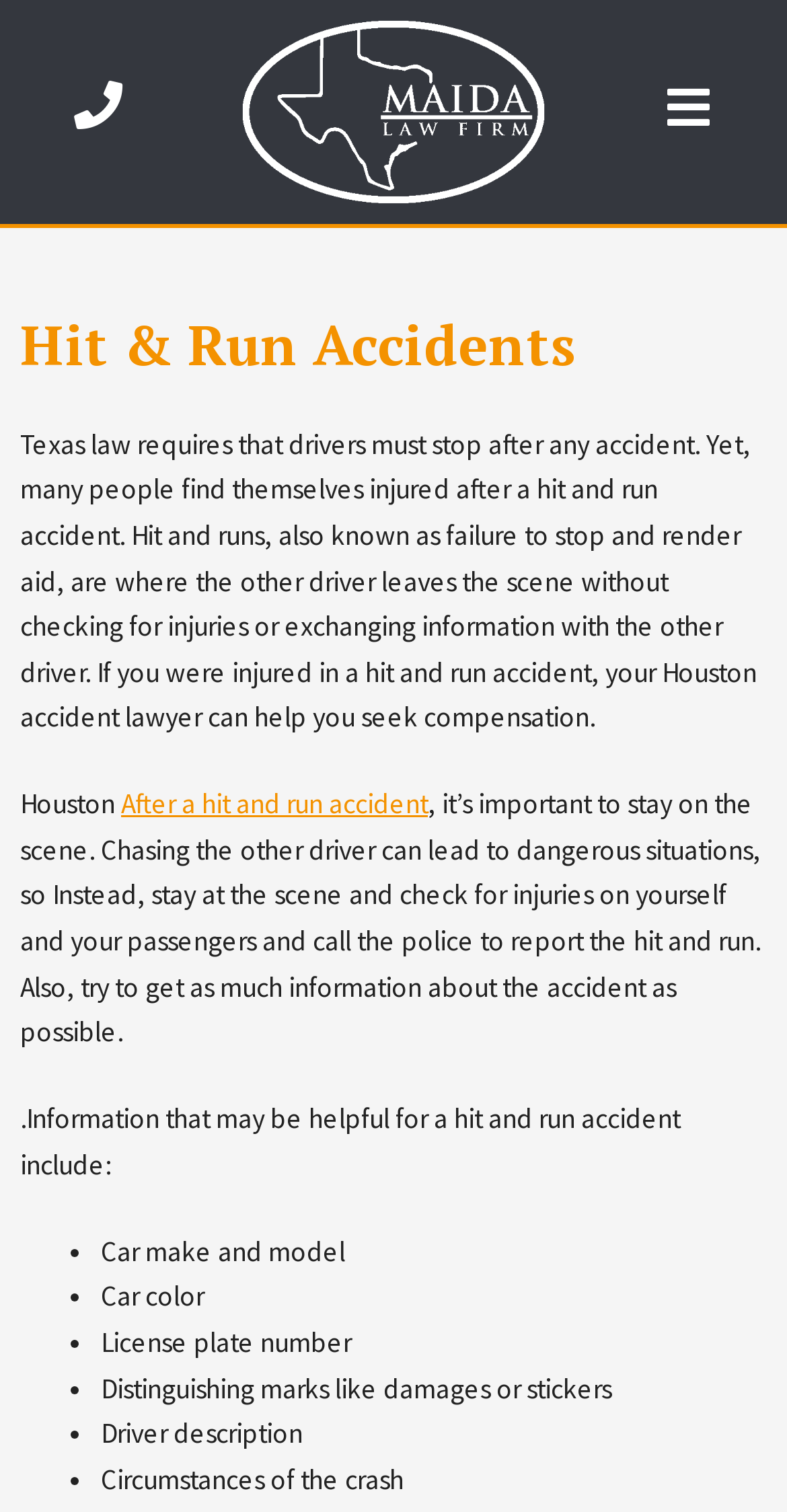Examine the image carefully and respond to the question with a detailed answer: 
What information is helpful for a hit and run accident?

The webpage lists several pieces of information that may be helpful for a hit and run accident, including car make and model, car color, license plate number, distinguishing marks like damages or stickers, driver description, and circumstances of the crash. These are listed in a bullet point format on the webpage.